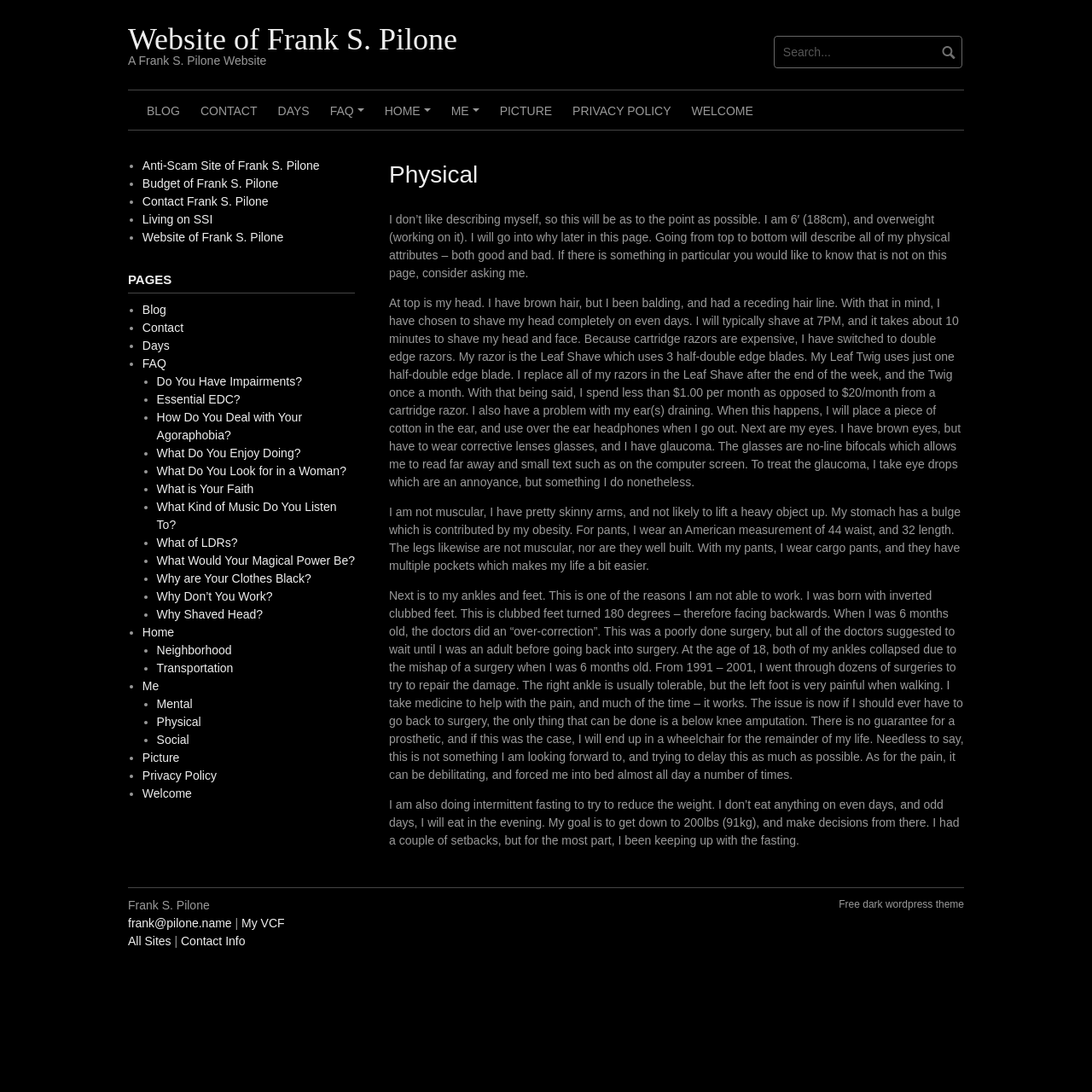Analyze the image and give a detailed response to the question:
What is the author's condition affecting their ankles and feet?

The author mentions that they were born with inverted clubbed feet, which is one of the reasons they are not able to work, and have had multiple surgeries to try to repair the damage.